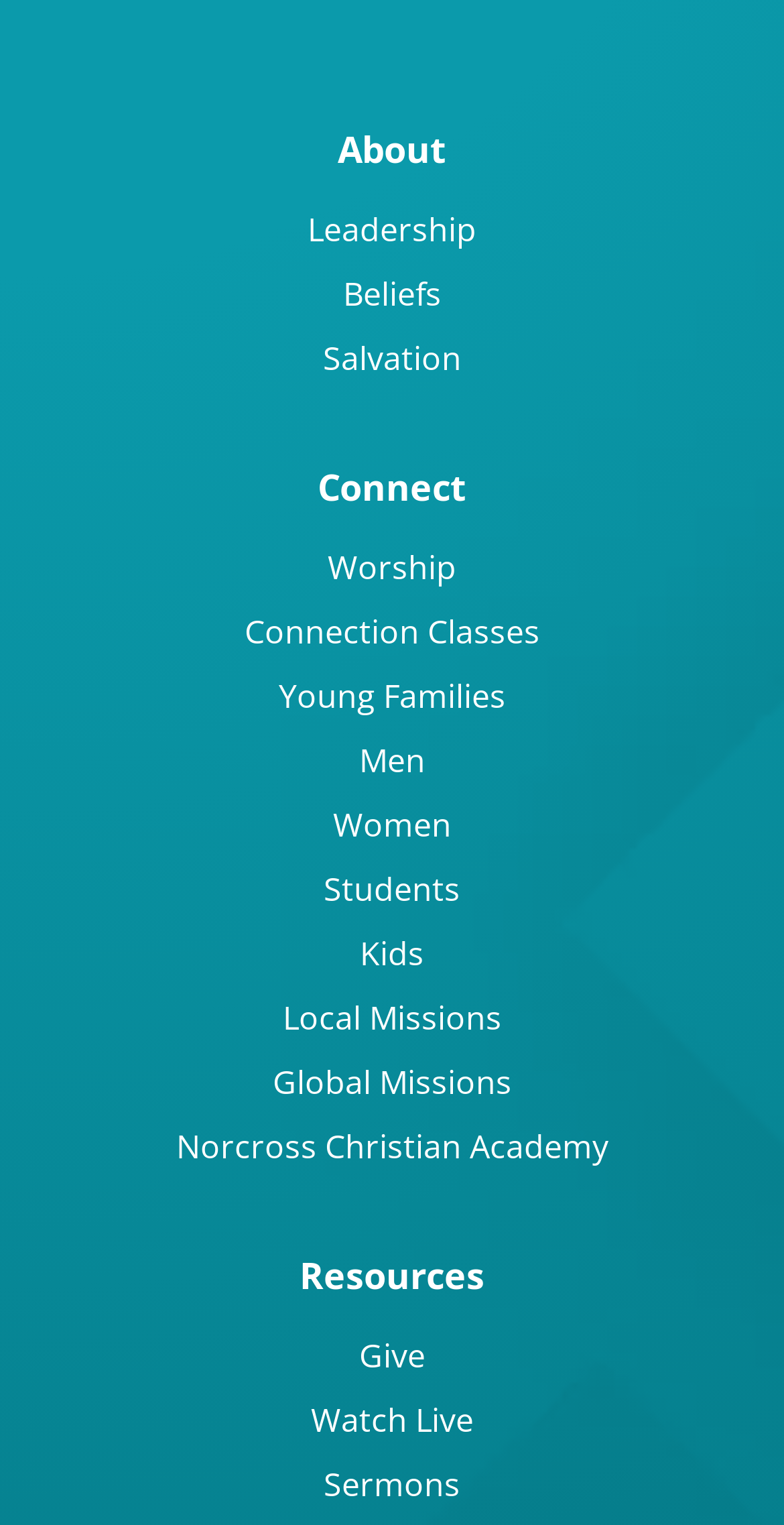Use a single word or phrase to answer the question:
How many headings are on the webpage?

3